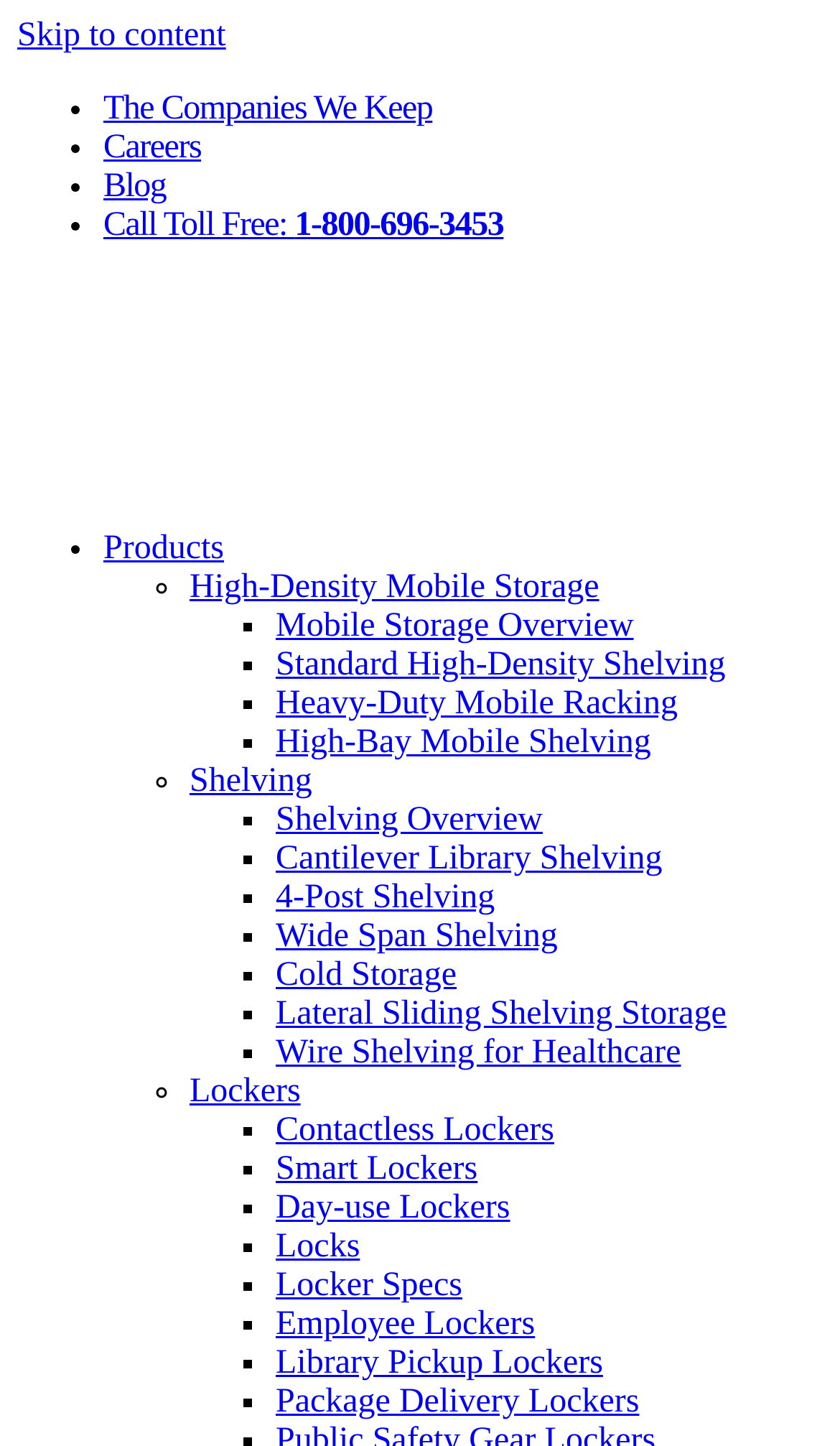Locate the bounding box coordinates of the clickable area needed to fulfill the instruction: "Learn about 'High-Density Mobile Storage'".

[0.226, 0.393, 0.713, 0.419]